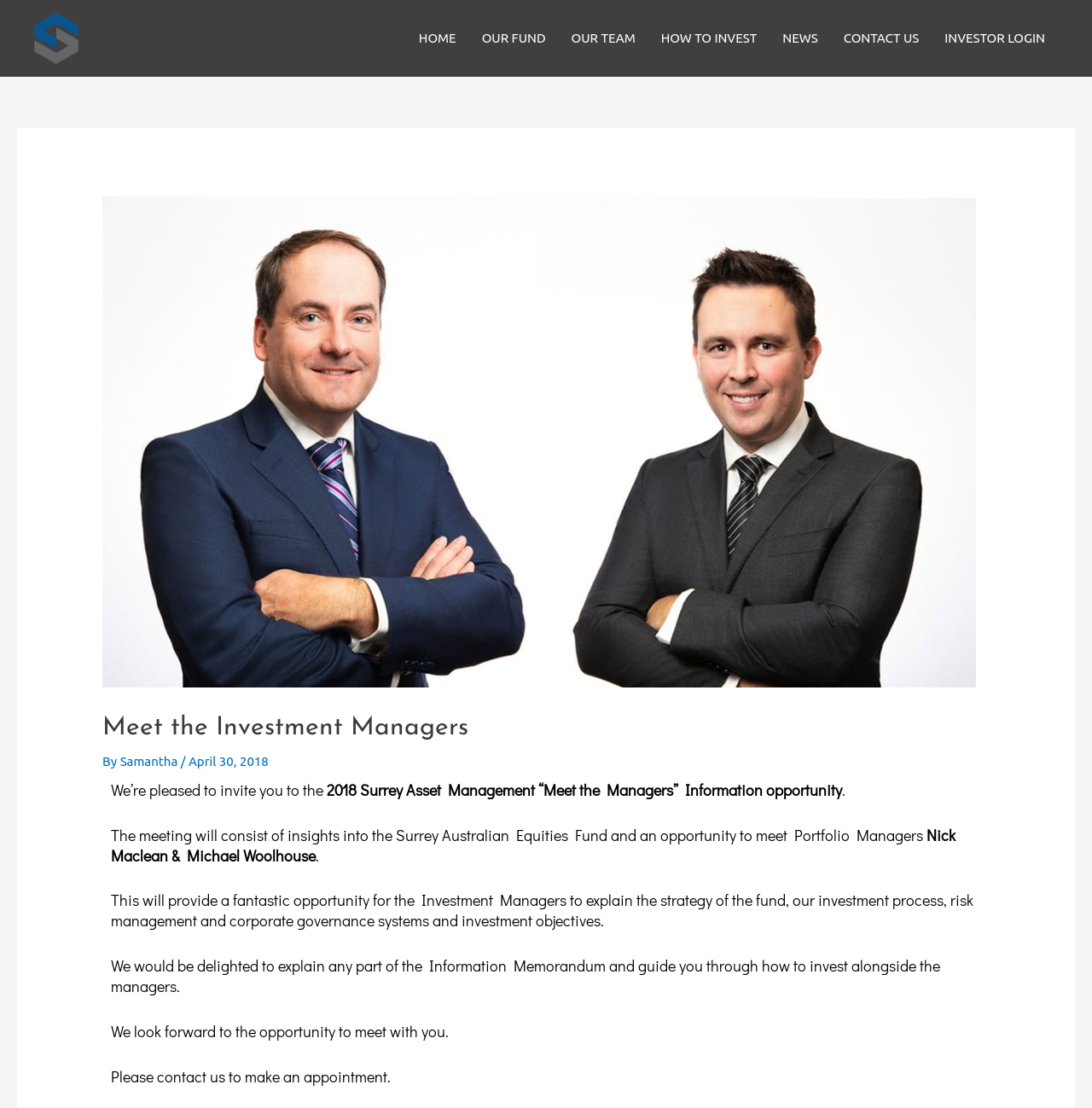Please mark the clickable region by giving the bounding box coordinates needed to complete this instruction: "Read about Samantha".

[0.11, 0.681, 0.165, 0.694]